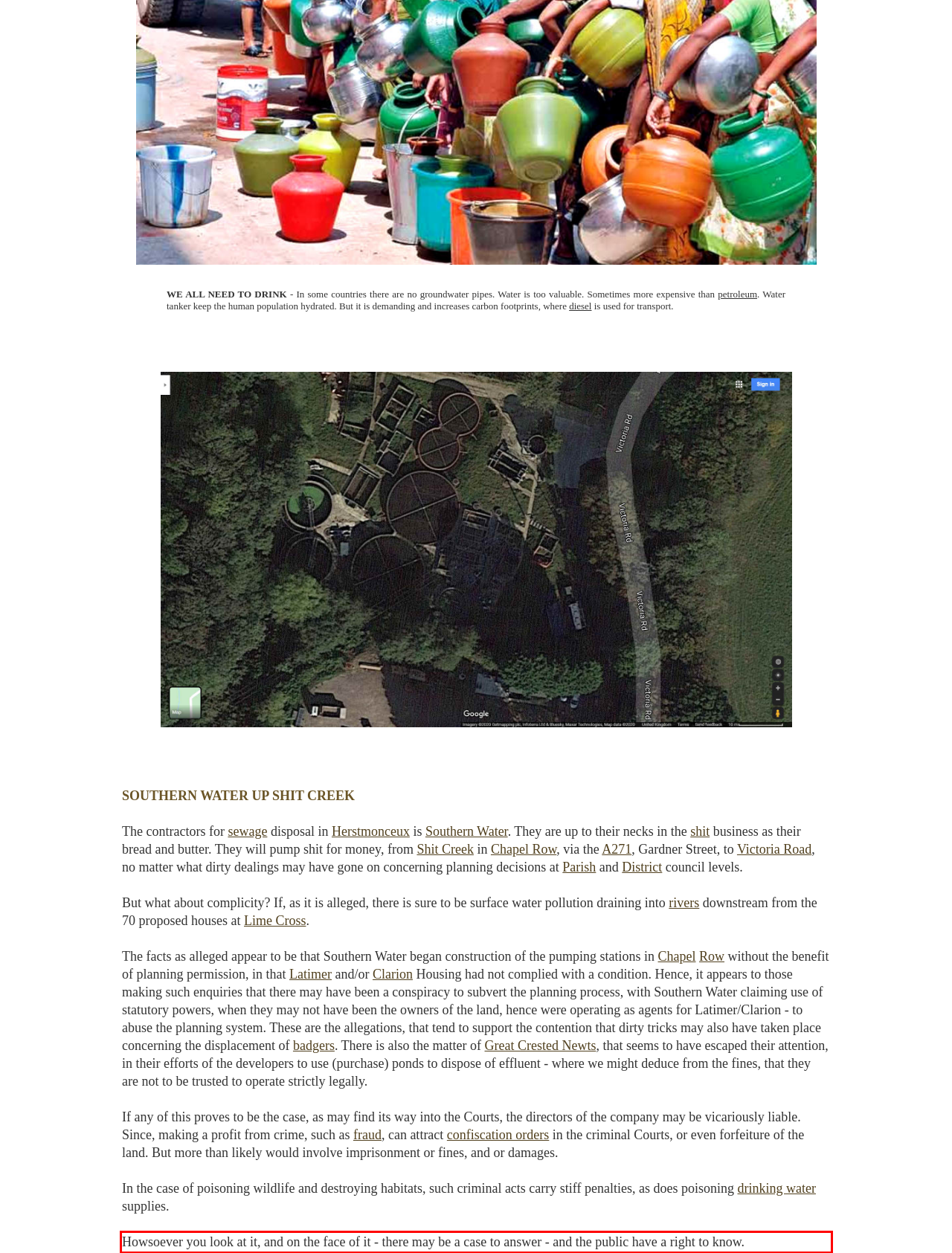Given a screenshot of a webpage with a red bounding box, please identify and retrieve the text inside the red rectangle.

Howsoever you look at it, and on the face of it - there may be a case to answer - and the public have a right to know.